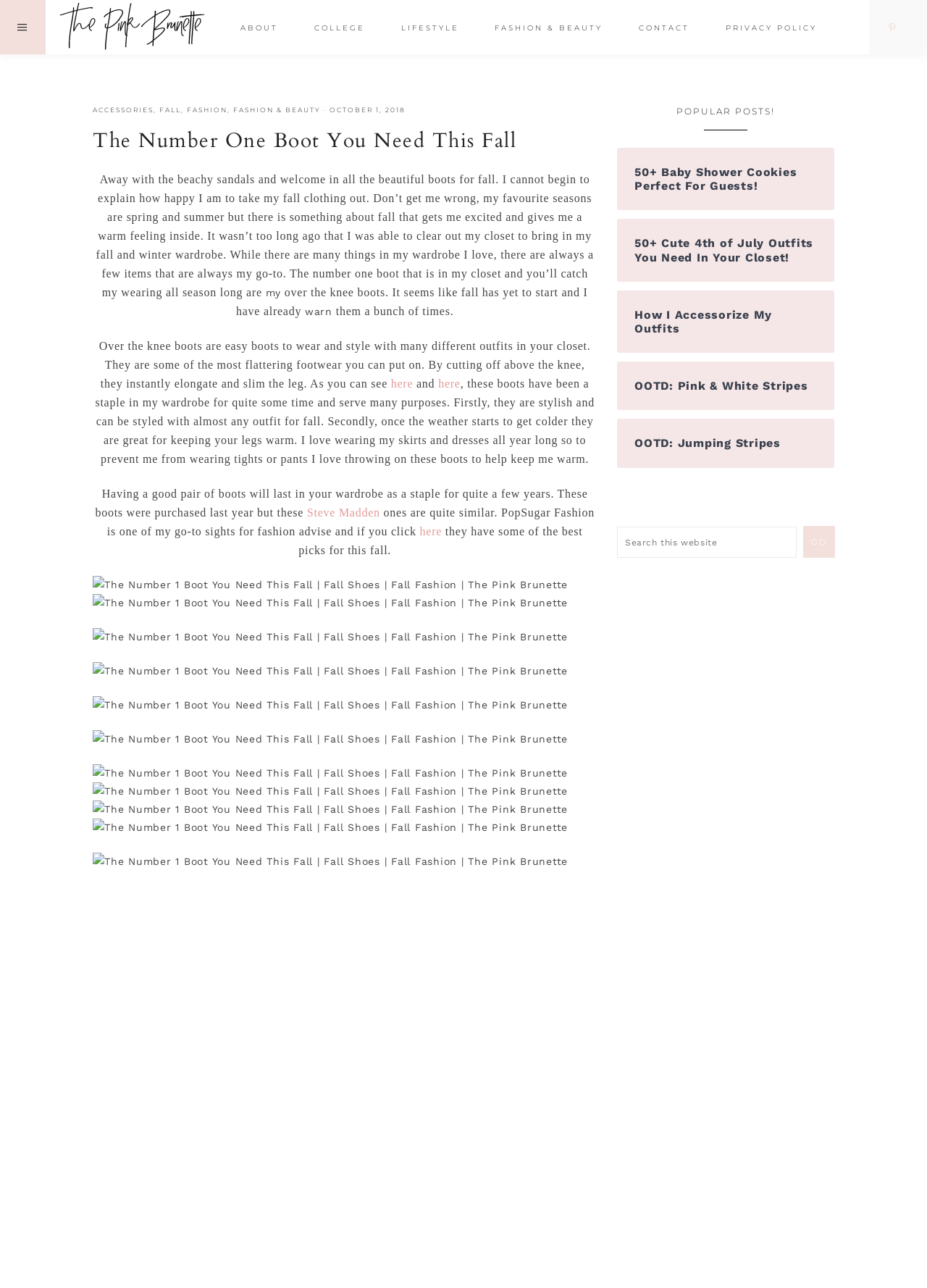Determine the bounding box coordinates for the clickable element required to fulfill the instruction: "Click on the 'ABOUT' link". Provide the coordinates as four float numbers between 0 and 1, i.e., [left, top, right, bottom].

[0.242, 0.004, 0.317, 0.042]